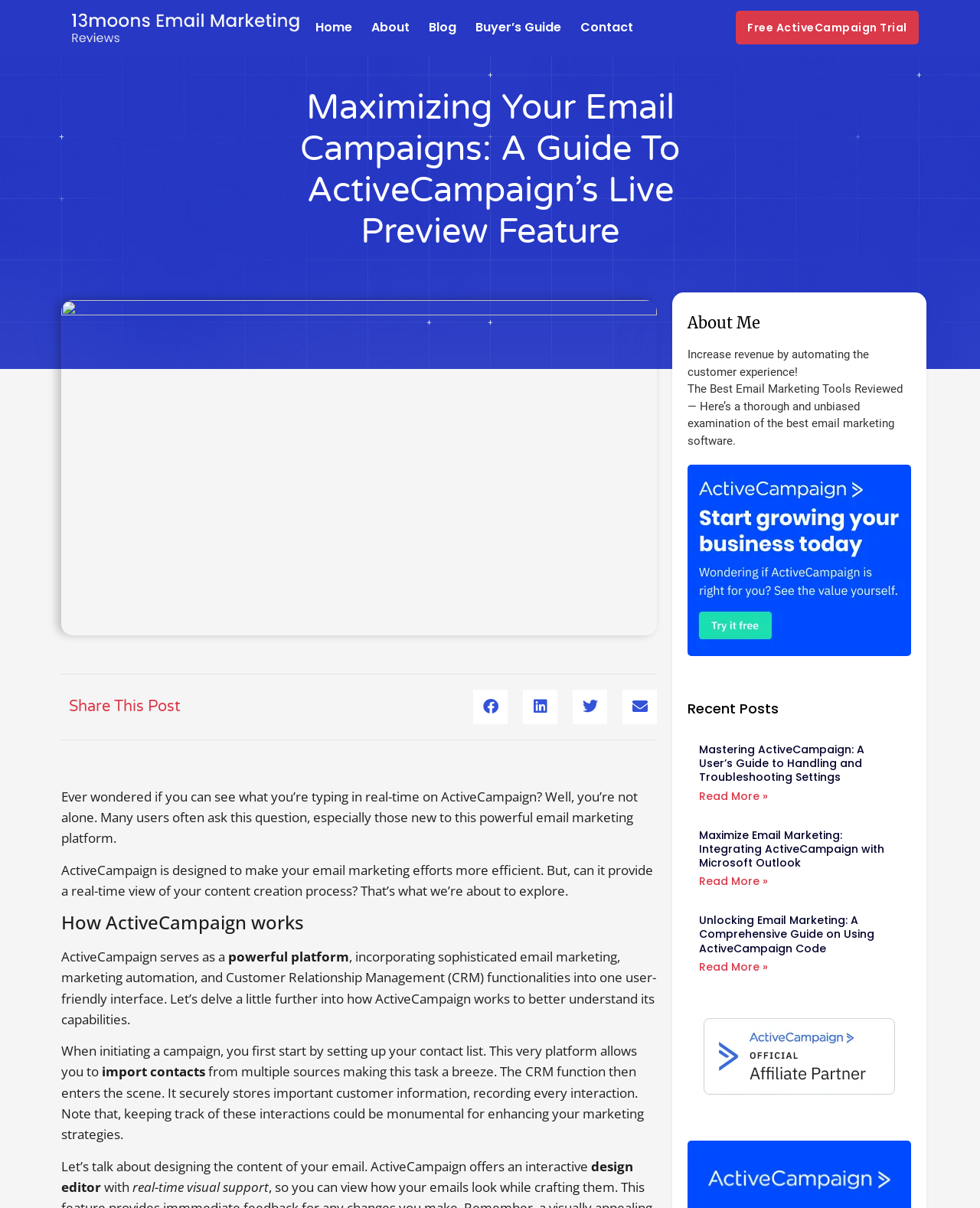Examine the image and give a thorough answer to the following question:
What can be imported into ActiveCampaign?

When initiating a campaign, users can import contacts from multiple sources into ActiveCampaign, making this task a breeze.